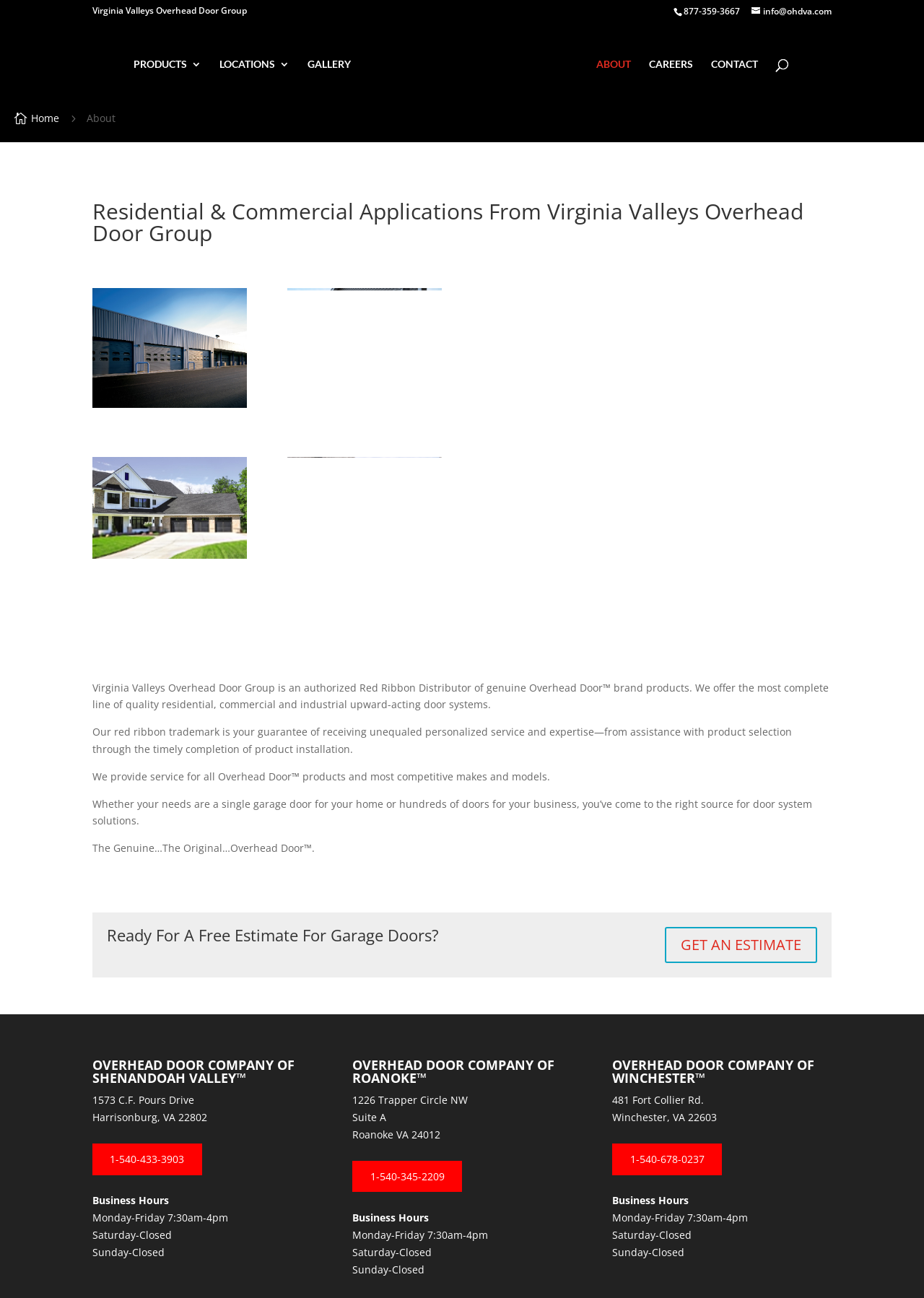Determine the coordinates of the bounding box that should be clicked to complete the instruction: "Visit the 'ABOUT' page". The coordinates should be represented by four float numbers between 0 and 1: [left, top, right, bottom].

[0.645, 0.046, 0.683, 0.078]